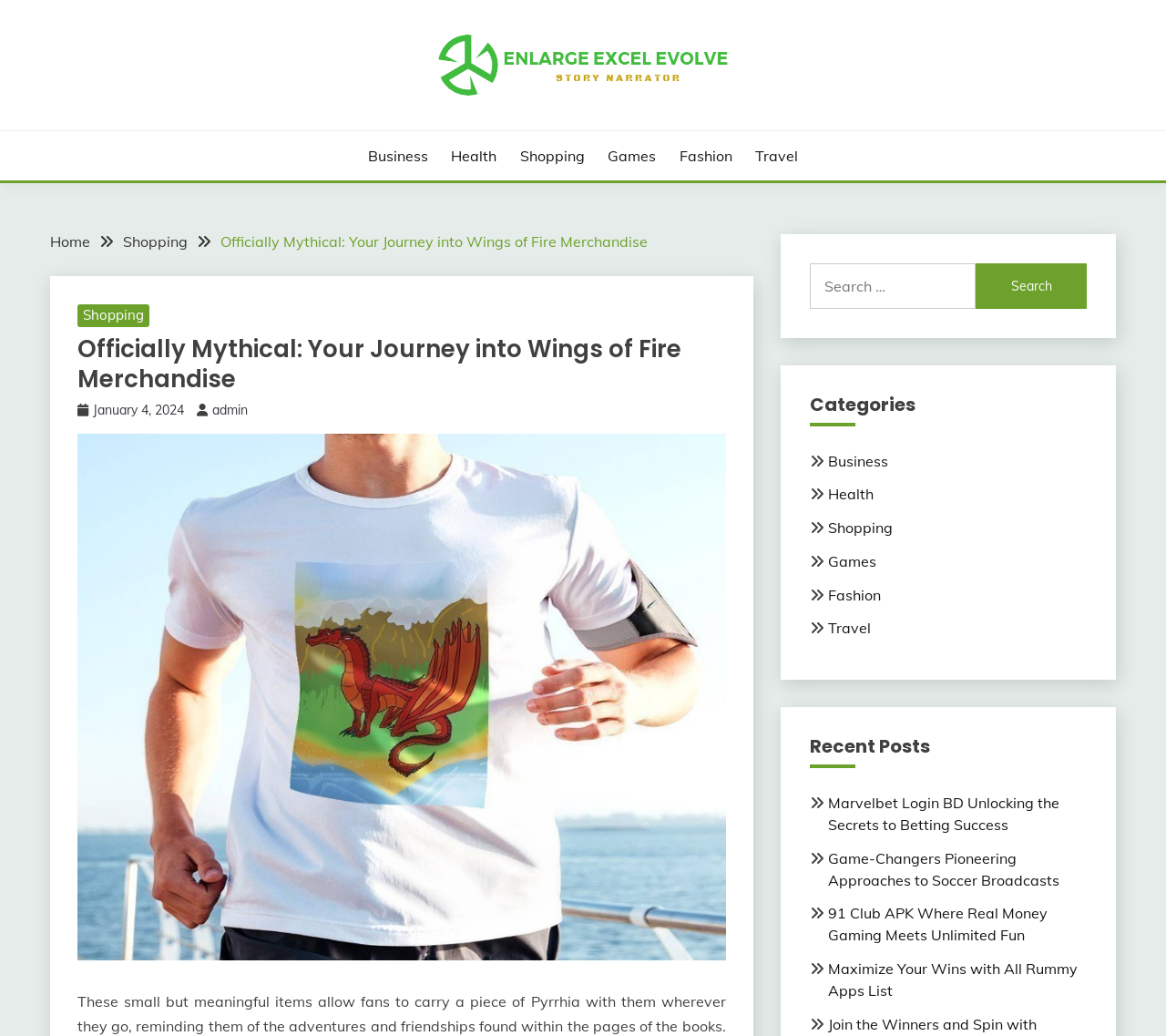Extract the bounding box coordinates for the HTML element that matches this description: "Health". The coordinates should be four float numbers between 0 and 1, i.e., [left, top, right, bottom].

[0.71, 0.468, 0.749, 0.486]